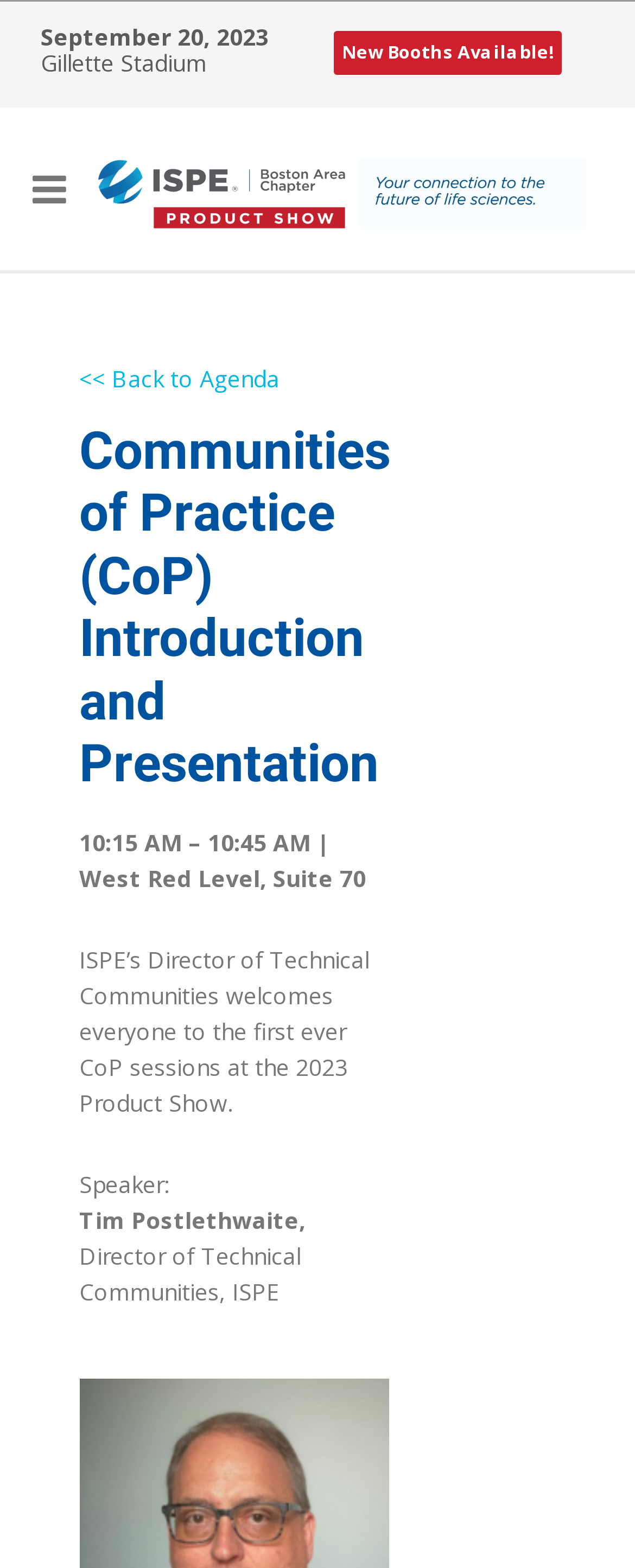Where is the event being held? Using the information from the screenshot, answer with a single word or phrase.

Gillette Stadium